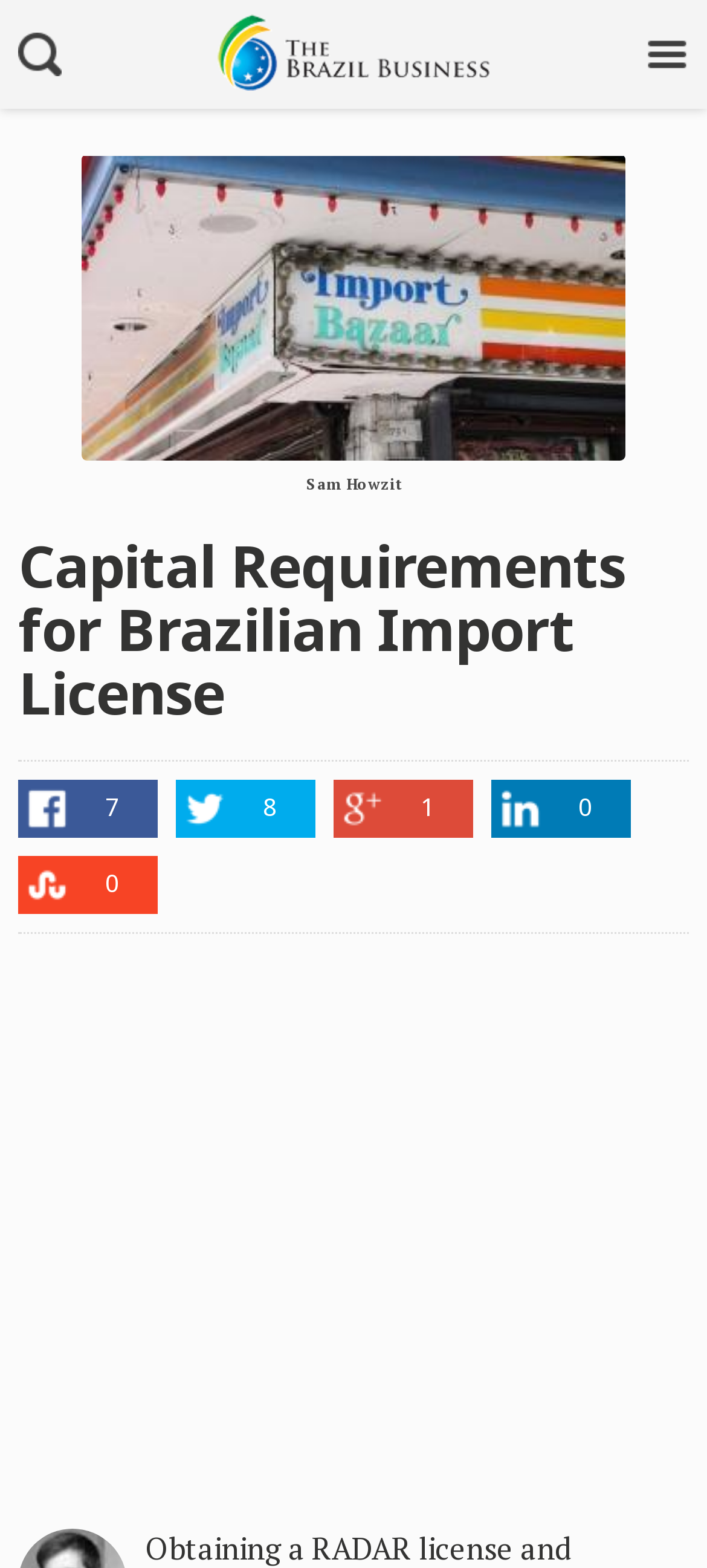Given the element description "Sam Howzit" in the screenshot, predict the bounding box coordinates of that UI element.

[0.433, 0.302, 0.567, 0.315]